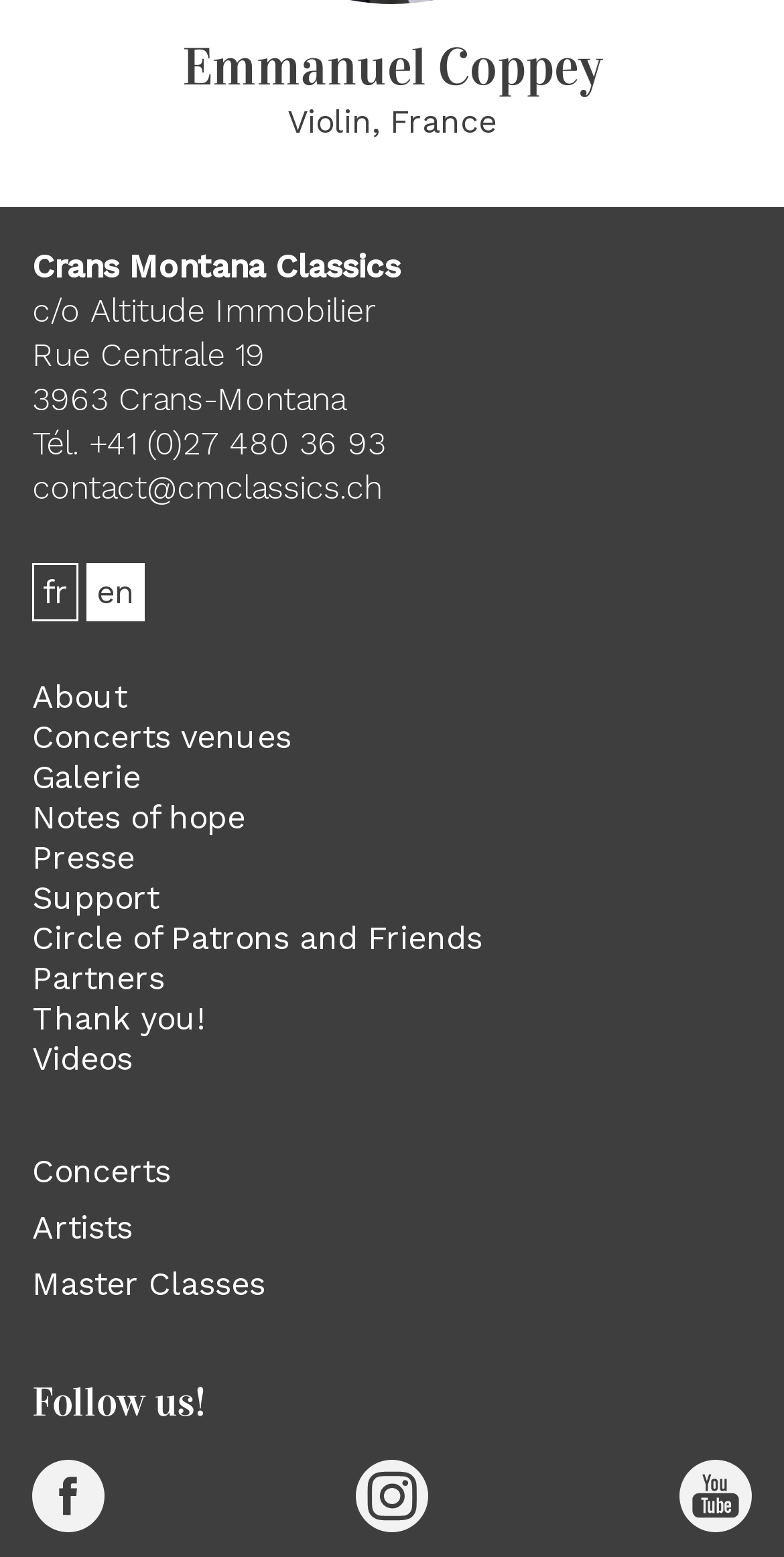Answer in one word or a short phrase: 
What is the language of the webpage?

French and English